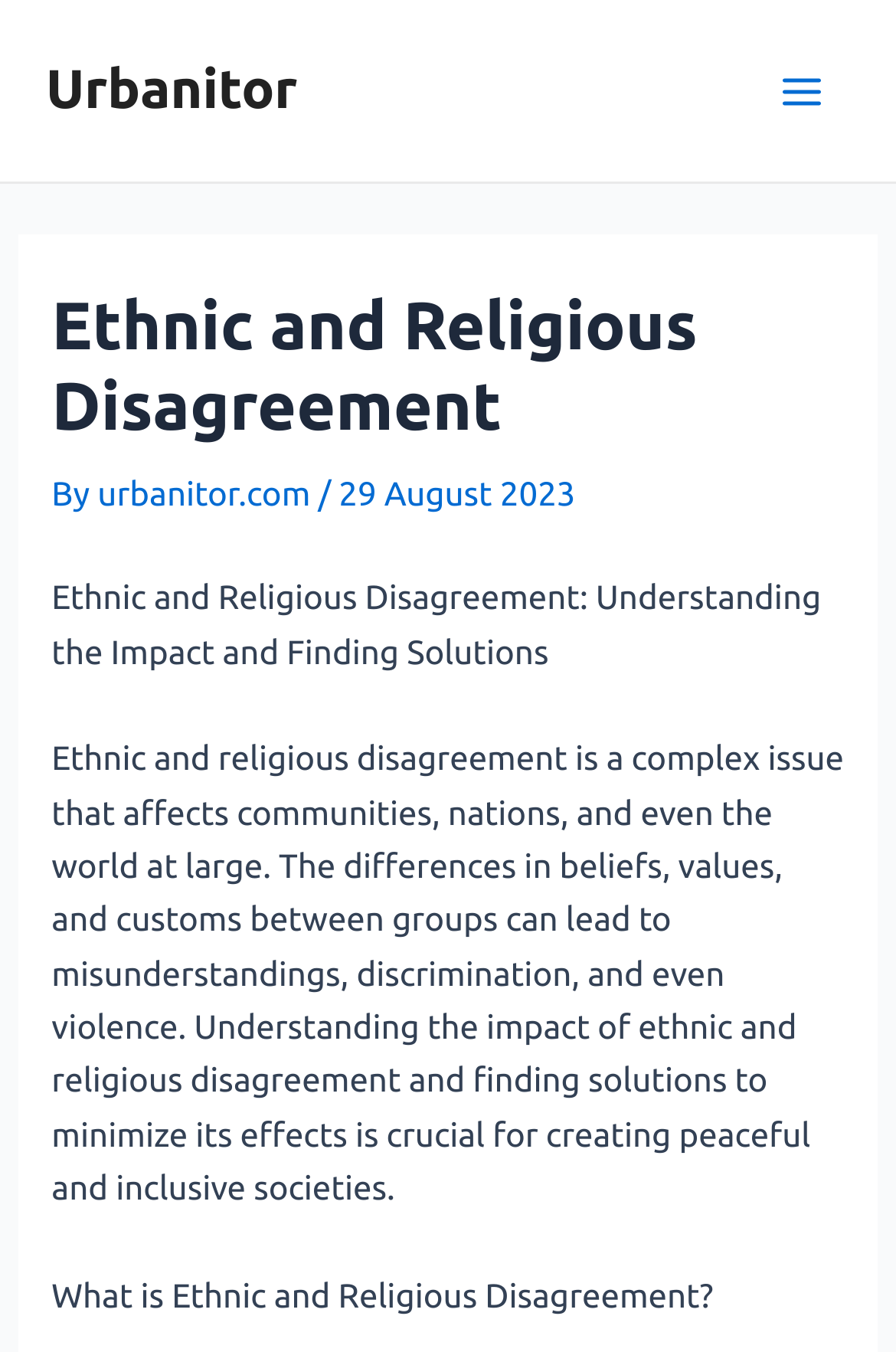Respond concisely with one word or phrase to the following query:
What is the main issue discussed in the article?

Misunderstandings, discrimination, and violence